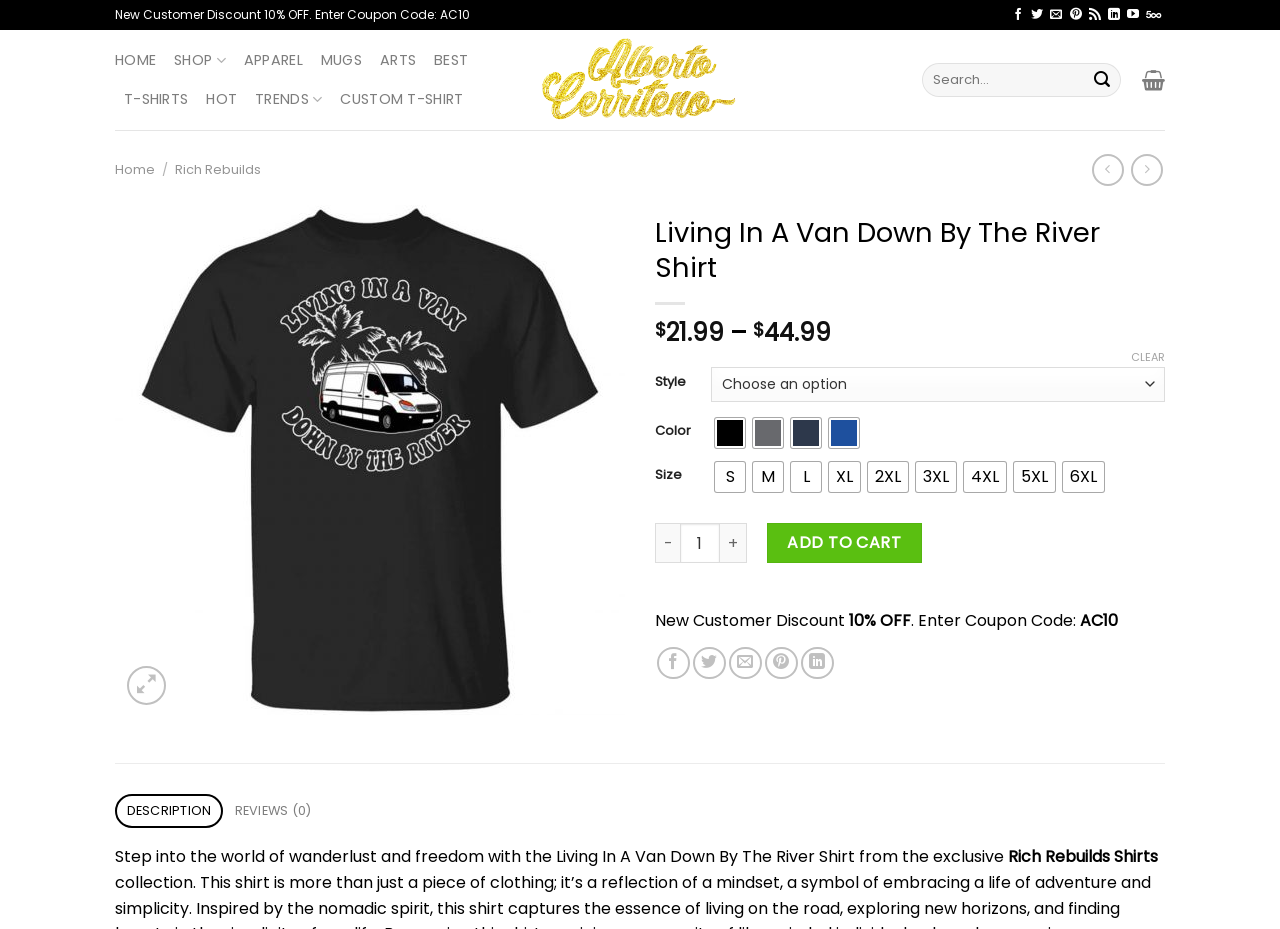Determine the bounding box coordinates for the HTML element mentioned in the following description: "XL". The coordinates should be a list of four floats ranging from 0 to 1, represented as [left, top, right, bottom].

[0.648, 0.497, 0.672, 0.53]